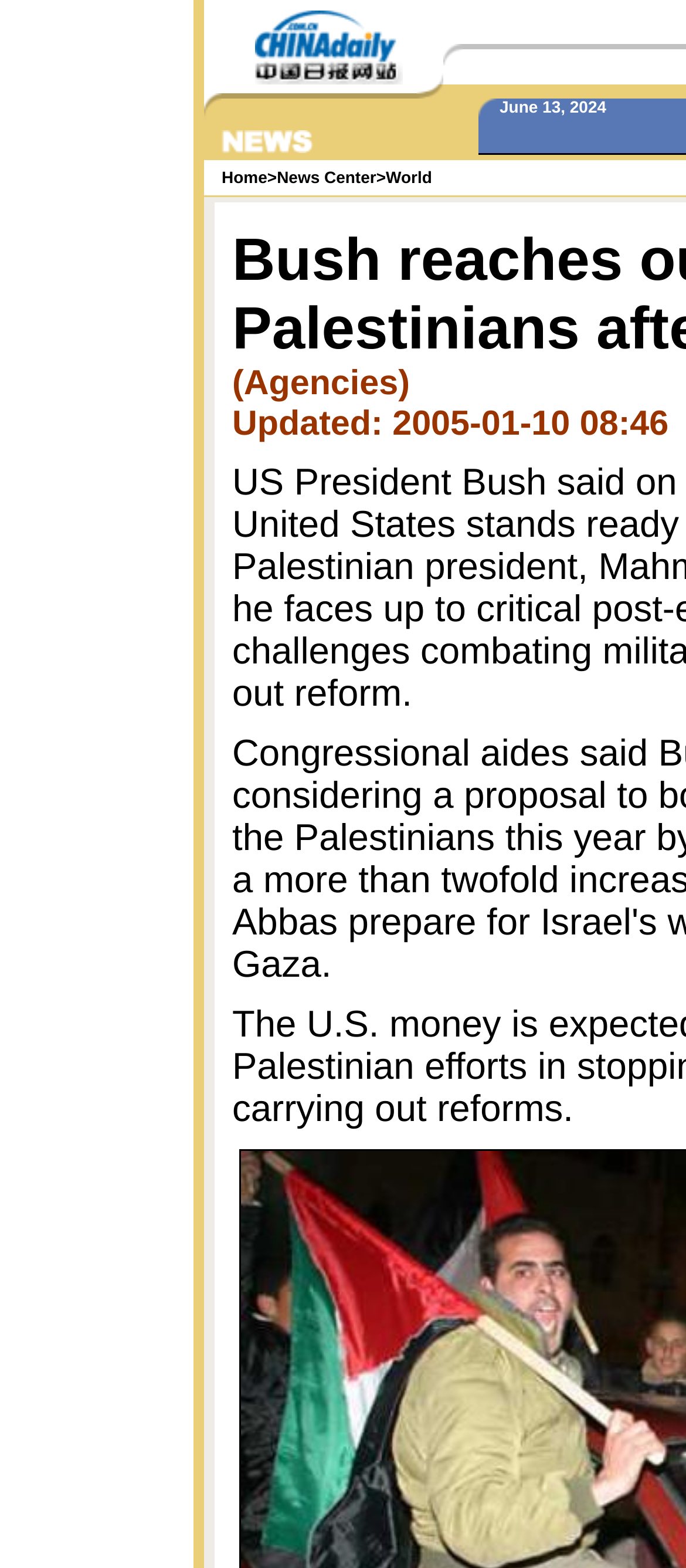Provide a one-word or one-phrase answer to the question:
What is the function of the table cells?

Organizing content